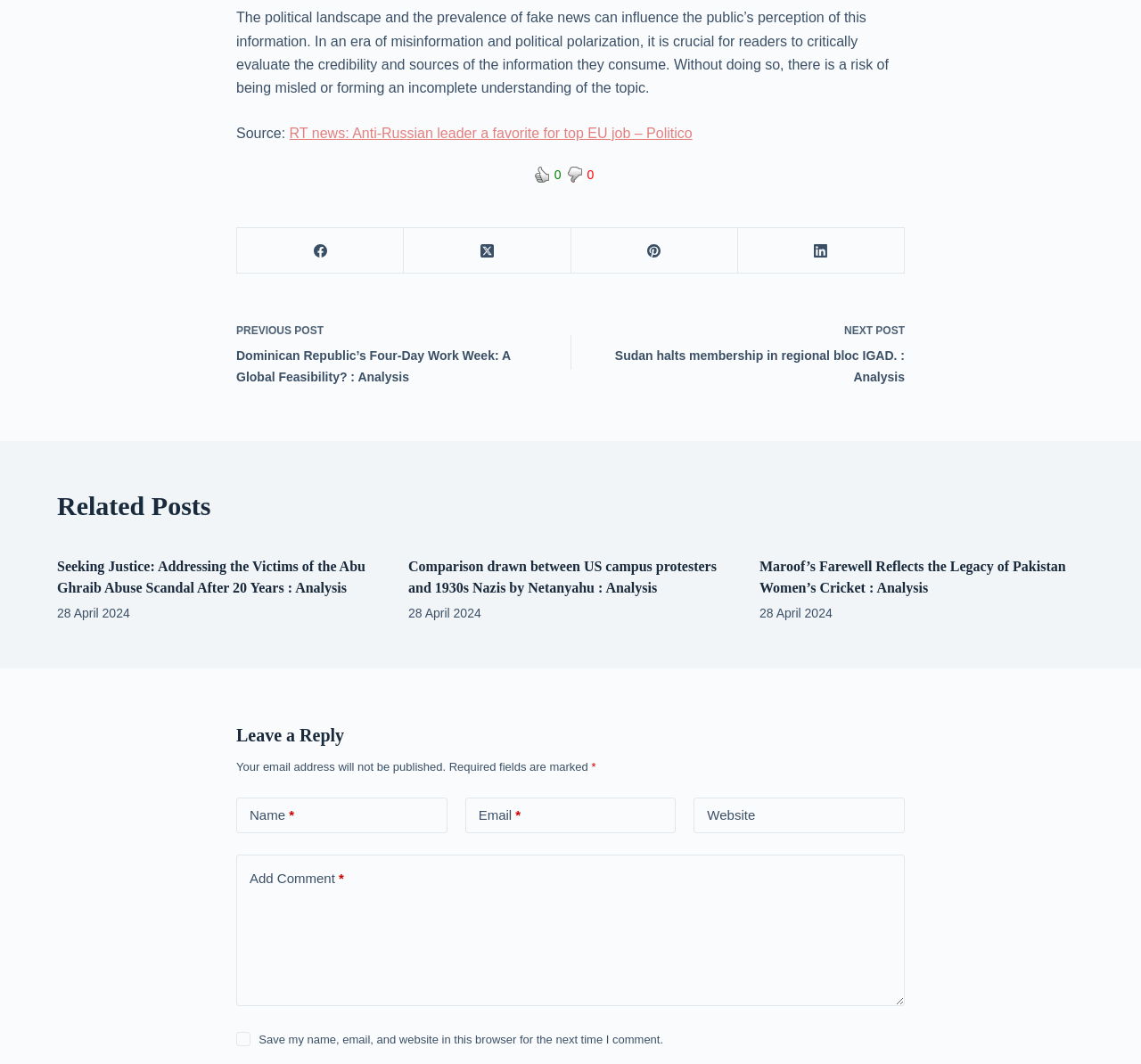Find the bounding box coordinates of the clickable area required to complete the following action: "Visit the Facebook page".

None